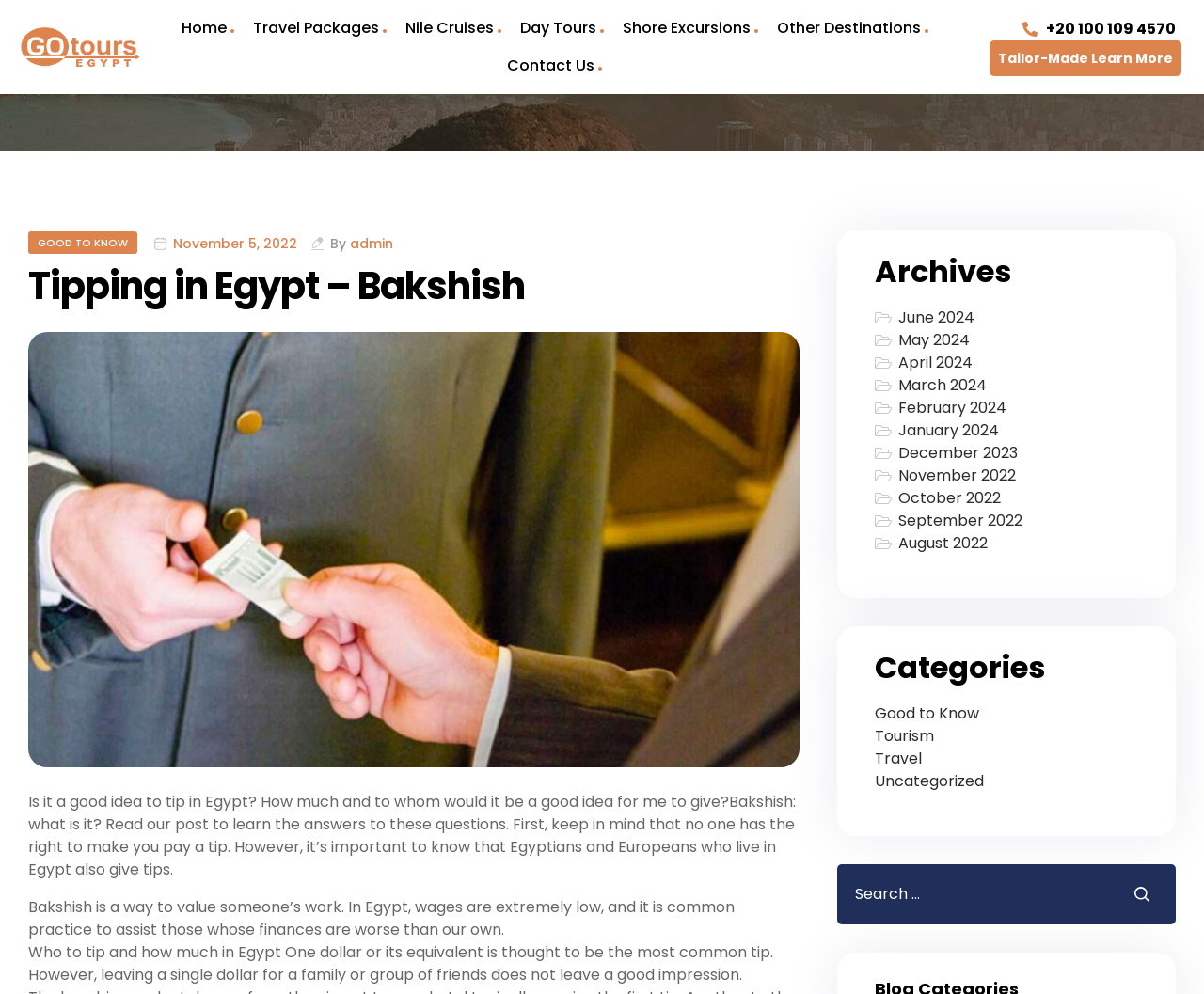What is the purpose of Bakshish in Egypt?
Please provide a single word or phrase as the answer based on the screenshot.

To value someone's work